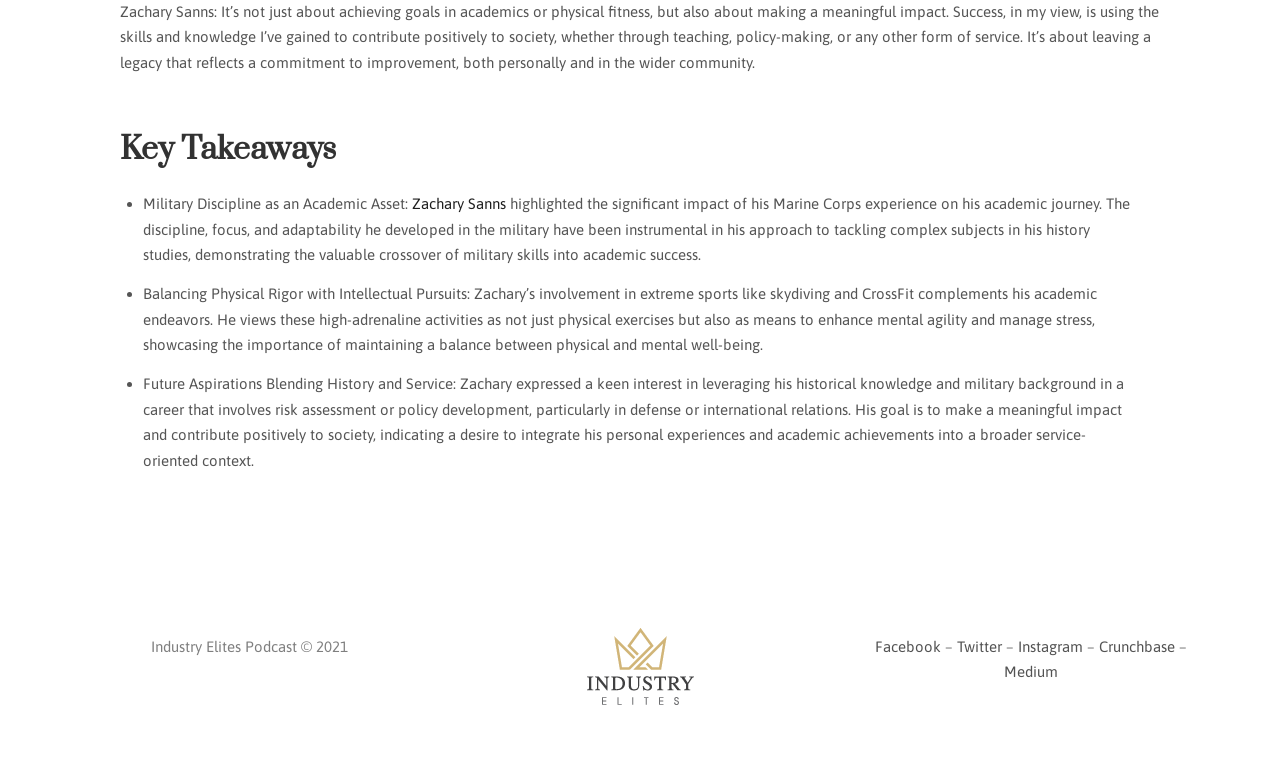Identify the bounding box coordinates of the element to click to follow this instruction: 'Fill in the Name input field'. Ensure the coordinates are four float values between 0 and 1, provided as [left, top, right, bottom].

None